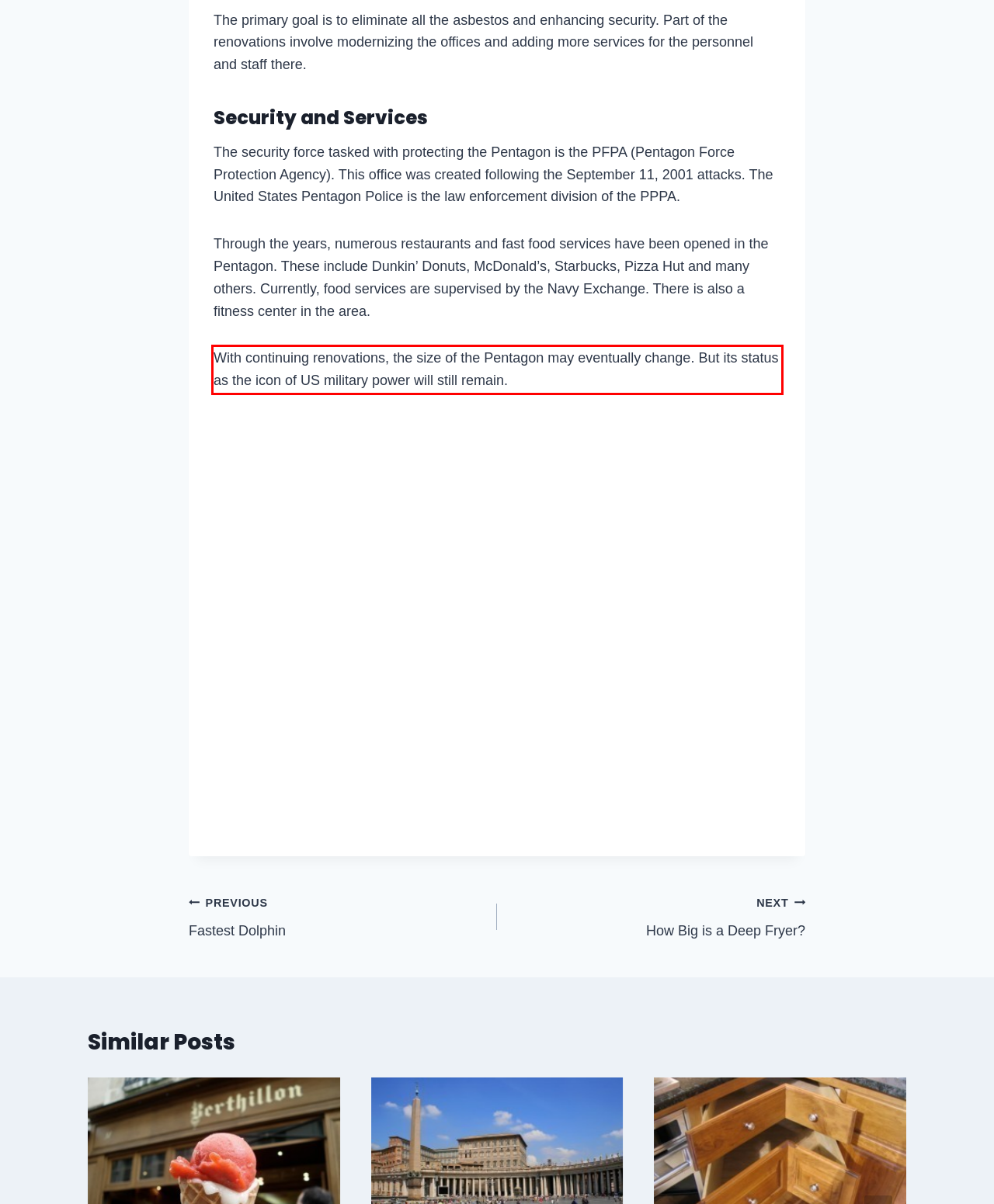Observe the screenshot of the webpage, locate the red bounding box, and extract the text content within it.

With continuing renovations, the size of the Pentagon may eventually change. But its status as the icon of US military power will still remain.